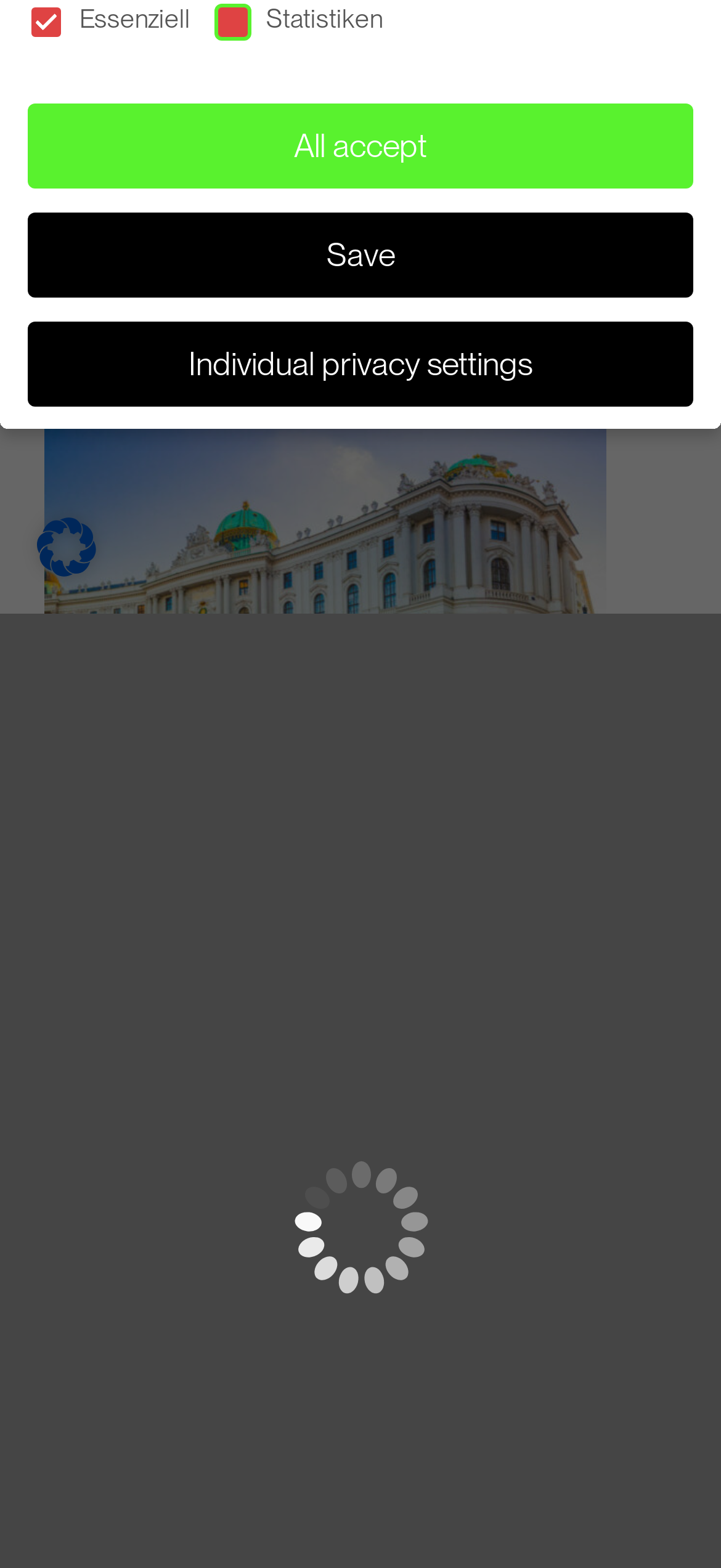Given the element description "All accept", identify the bounding box of the corresponding UI element.

[0.273, 0.64, 0.532, 0.688]